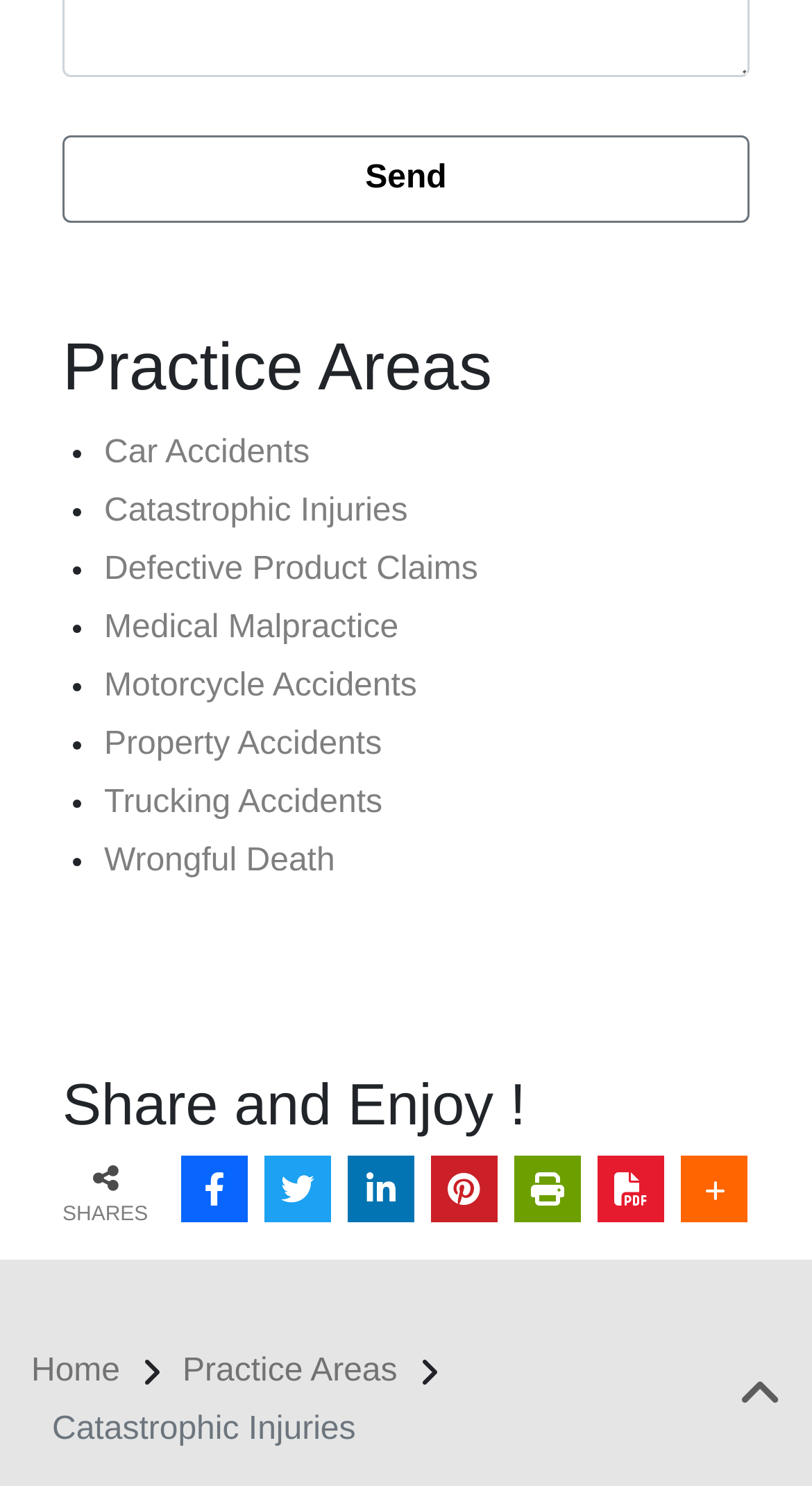Find the bounding box coordinates of the element to click in order to complete the given instruction: "View 'Car Accidents' page."

[0.128, 0.293, 0.381, 0.316]